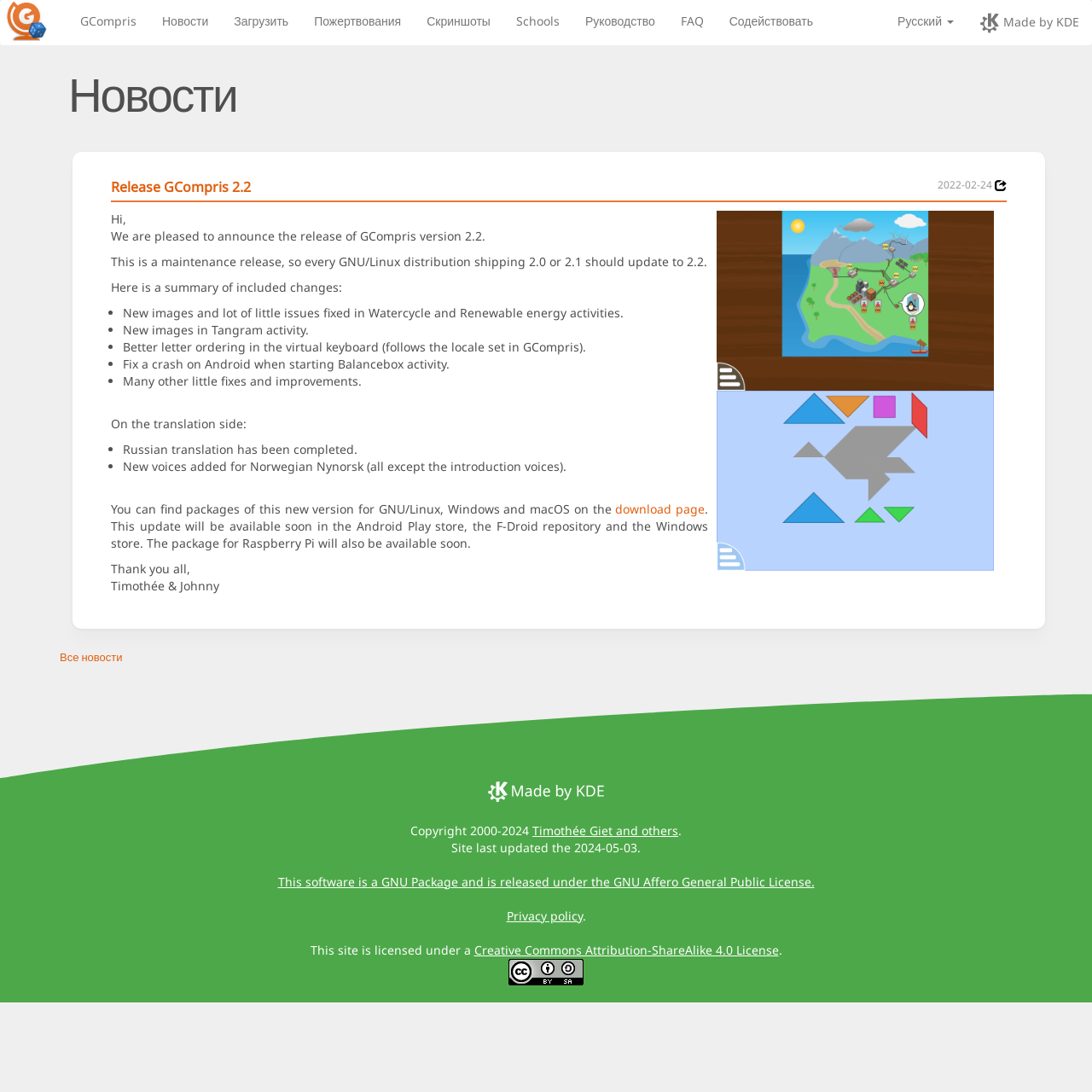What is the purpose of the 'download page'?
Please give a detailed and elaborate answer to the question.

The purpose of the 'download page' can be inferred from the context of the webpage, which is to download the educational software GCompris. The link 'download page' is mentioned in the text 'You can find packages of this new version for GNU/Linux, Windows and macOS on the download page'.